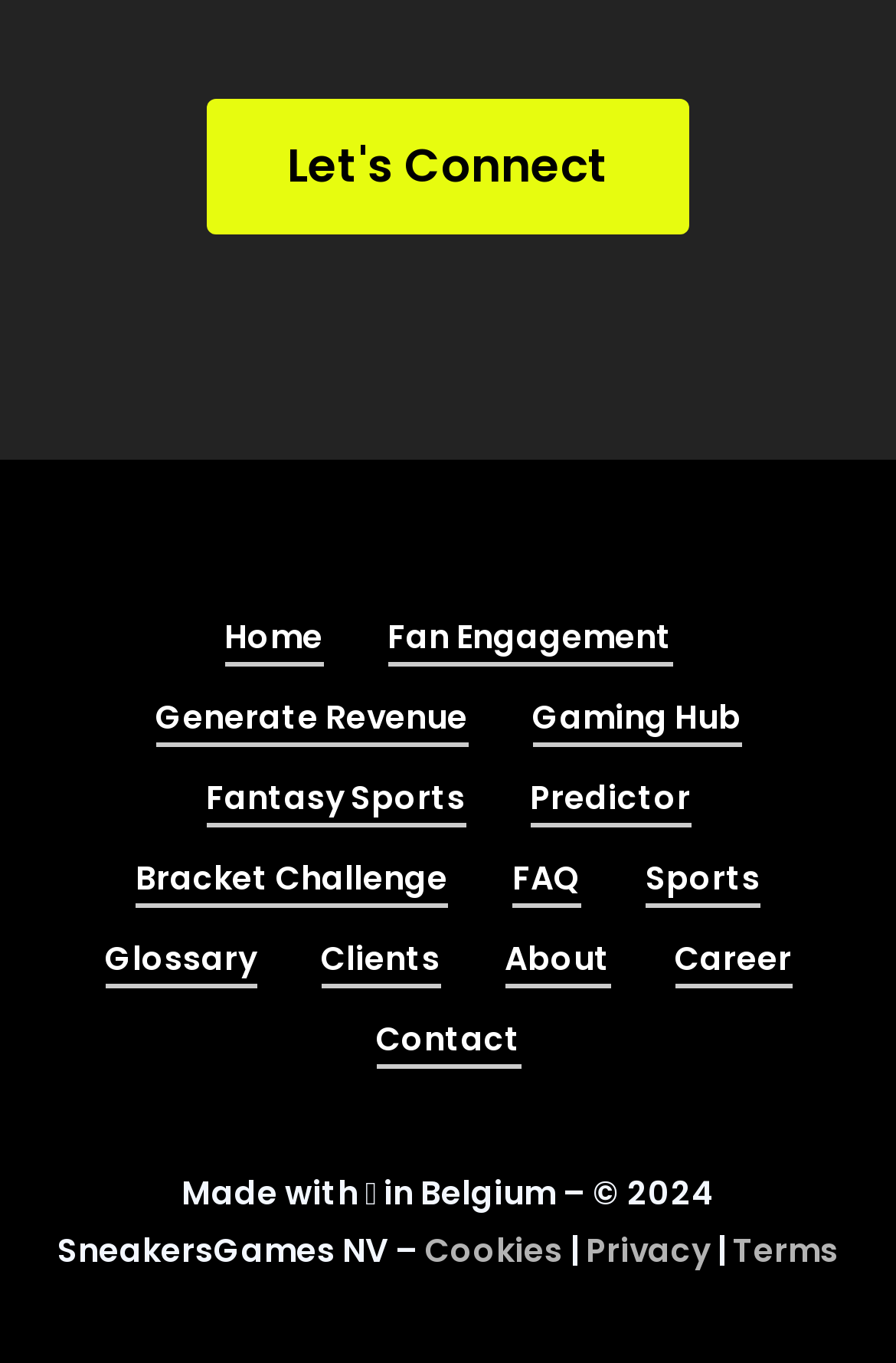Locate the bounding box coordinates of the area where you should click to accomplish the instruction: "Contact the team".

[0.419, 0.742, 0.581, 0.784]